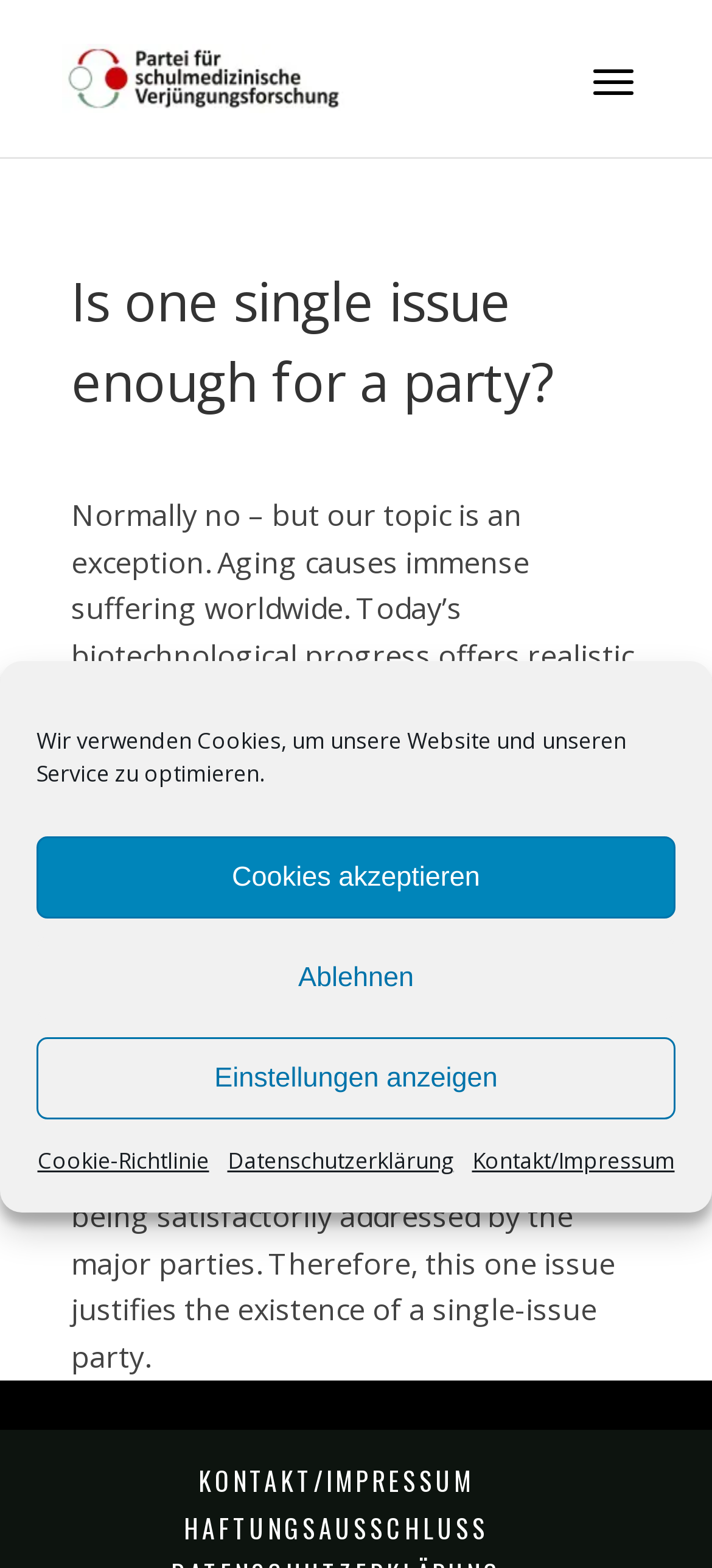What is the impact of aging?
Using the information from the image, answer the question thoroughly.

According to the webpage, aging causes immense suffering worldwide, which is why the party wants to develop effective rejuvenation medicine to alleviate this suffering.